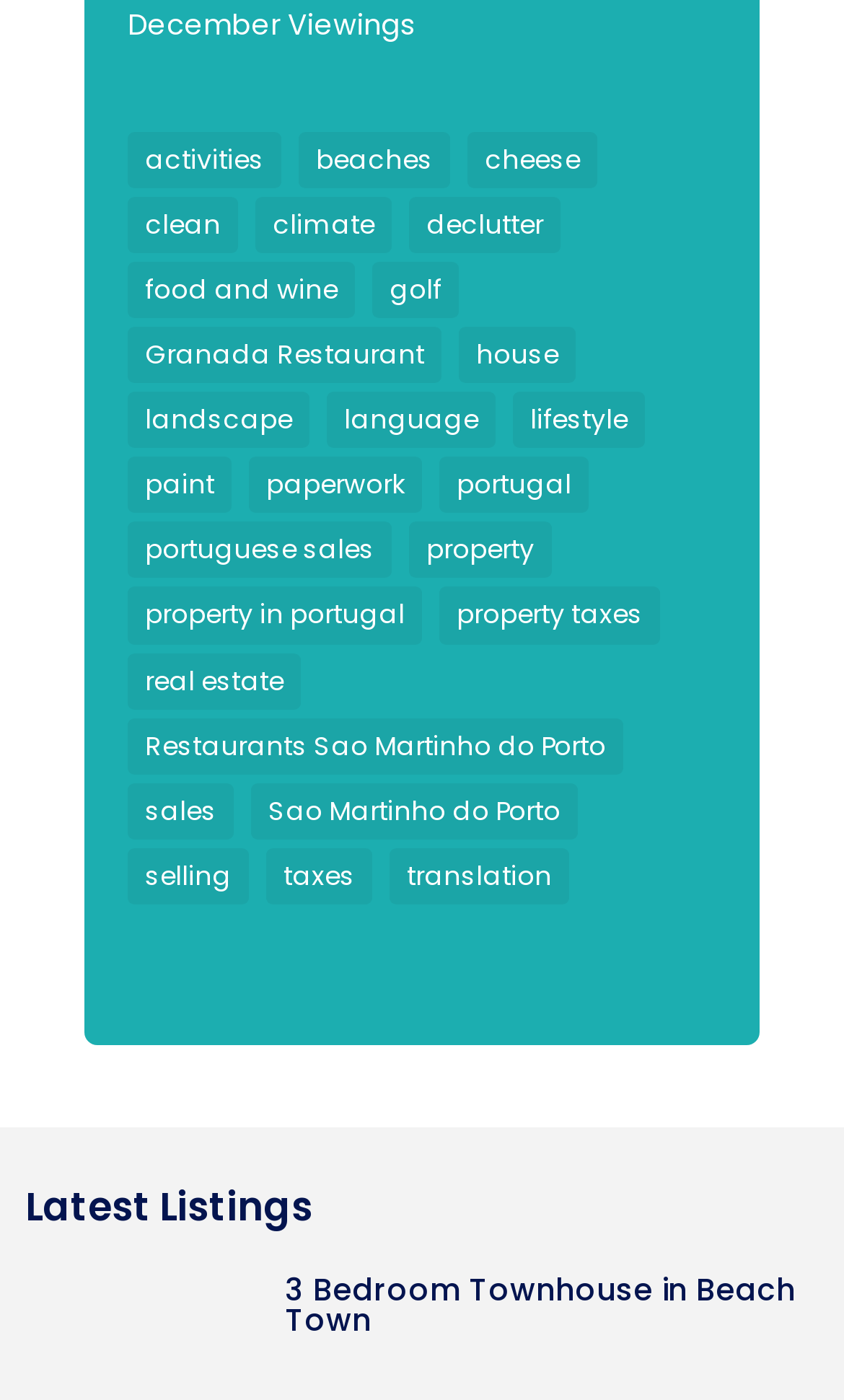Please identify the bounding box coordinates of the element that needs to be clicked to execute the following command: "explore food and wine". Provide the bounding box using four float numbers between 0 and 1, formatted as [left, top, right, bottom].

[0.151, 0.187, 0.421, 0.227]